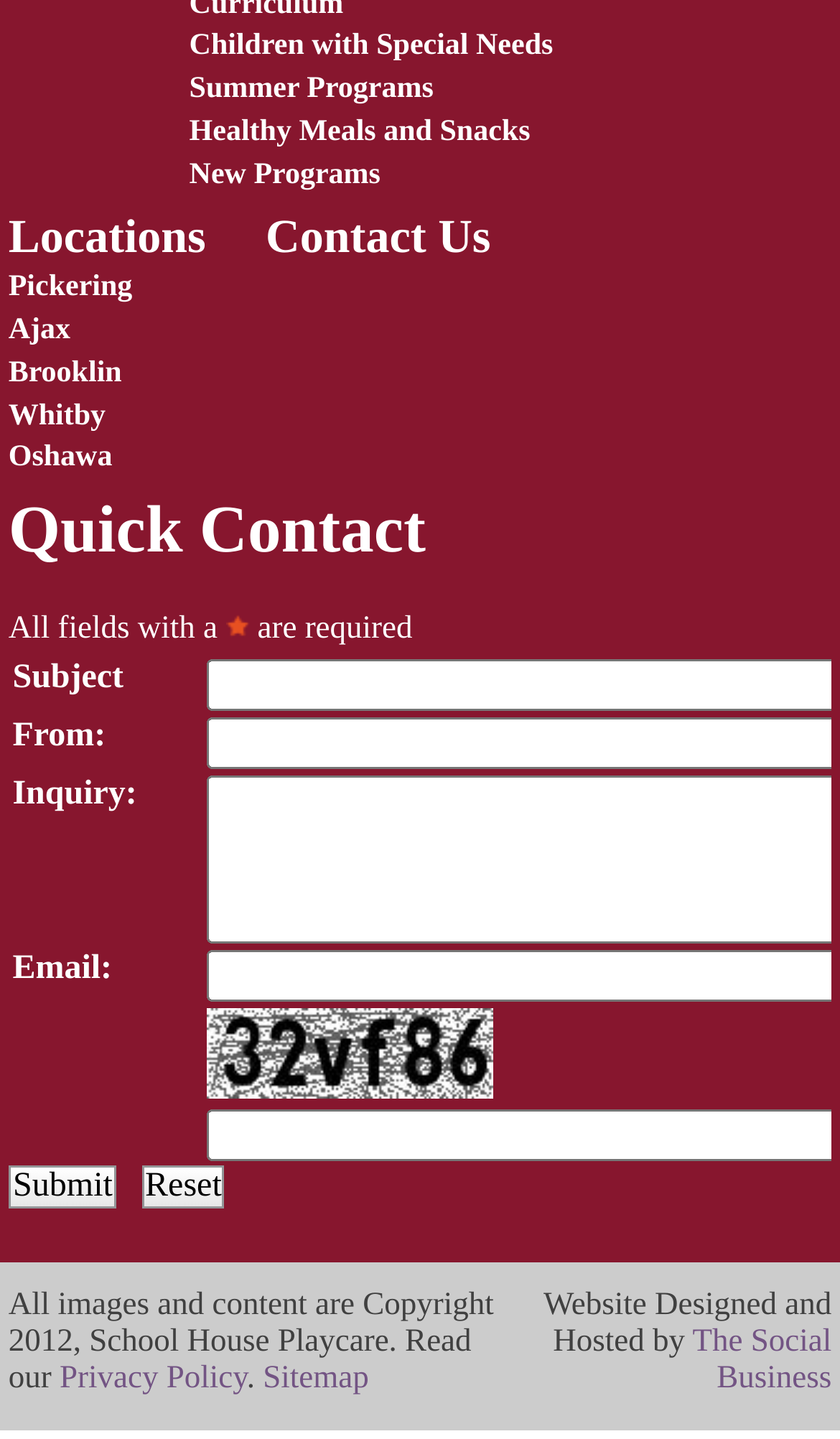What is the copyright year of the website content?
Can you give a detailed and elaborate answer to the question?

I found a statement at the bottom of the page that reads 'All images and content are Copyright 2012, School House Playcare', which indicates that the copyright year is 2012.